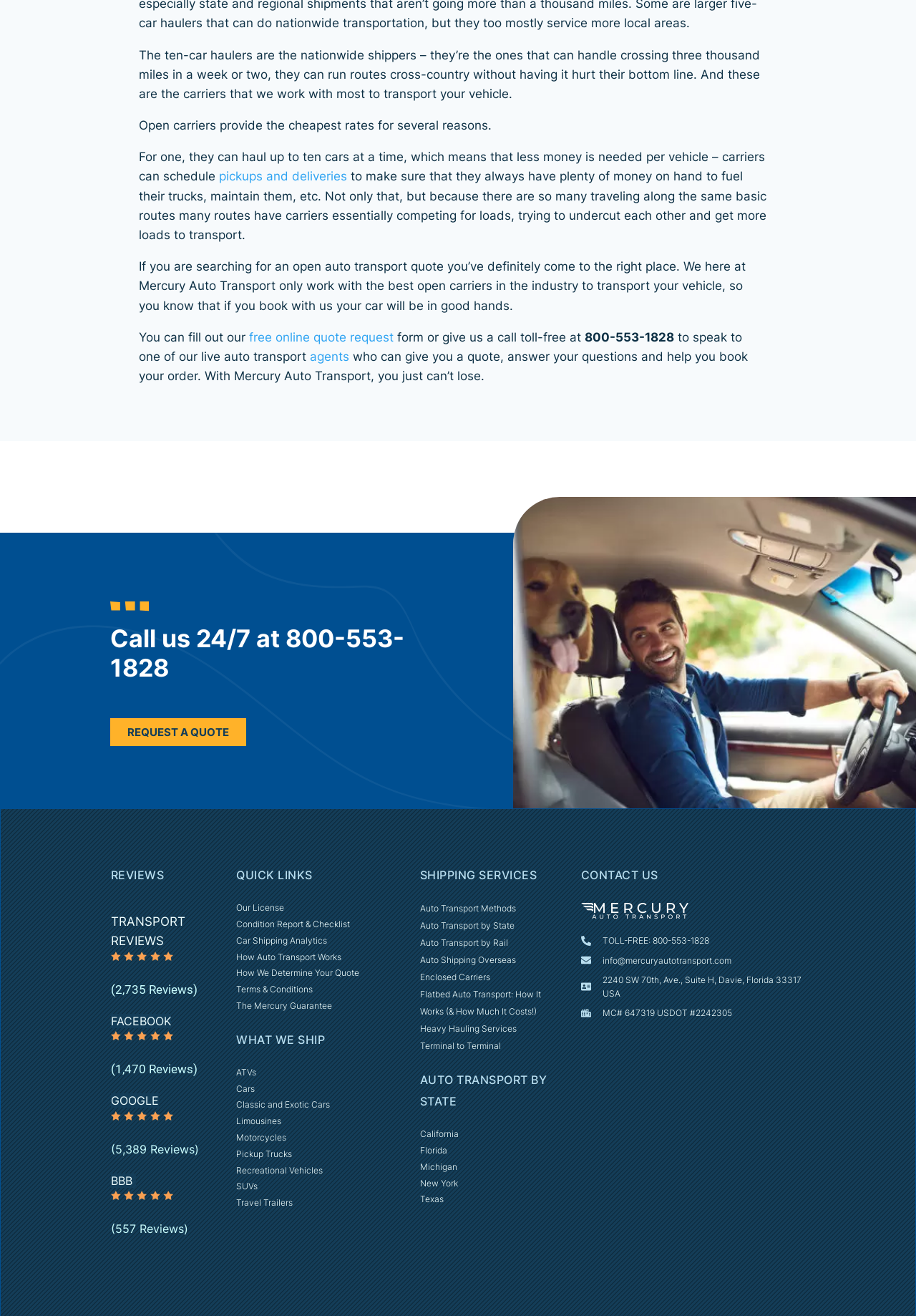Determine the bounding box coordinates of the clickable region to execute the instruction: "learn about shipping services". The coordinates should be four float numbers between 0 and 1, denoted as [left, top, right, bottom].

[0.458, 0.684, 0.599, 0.697]